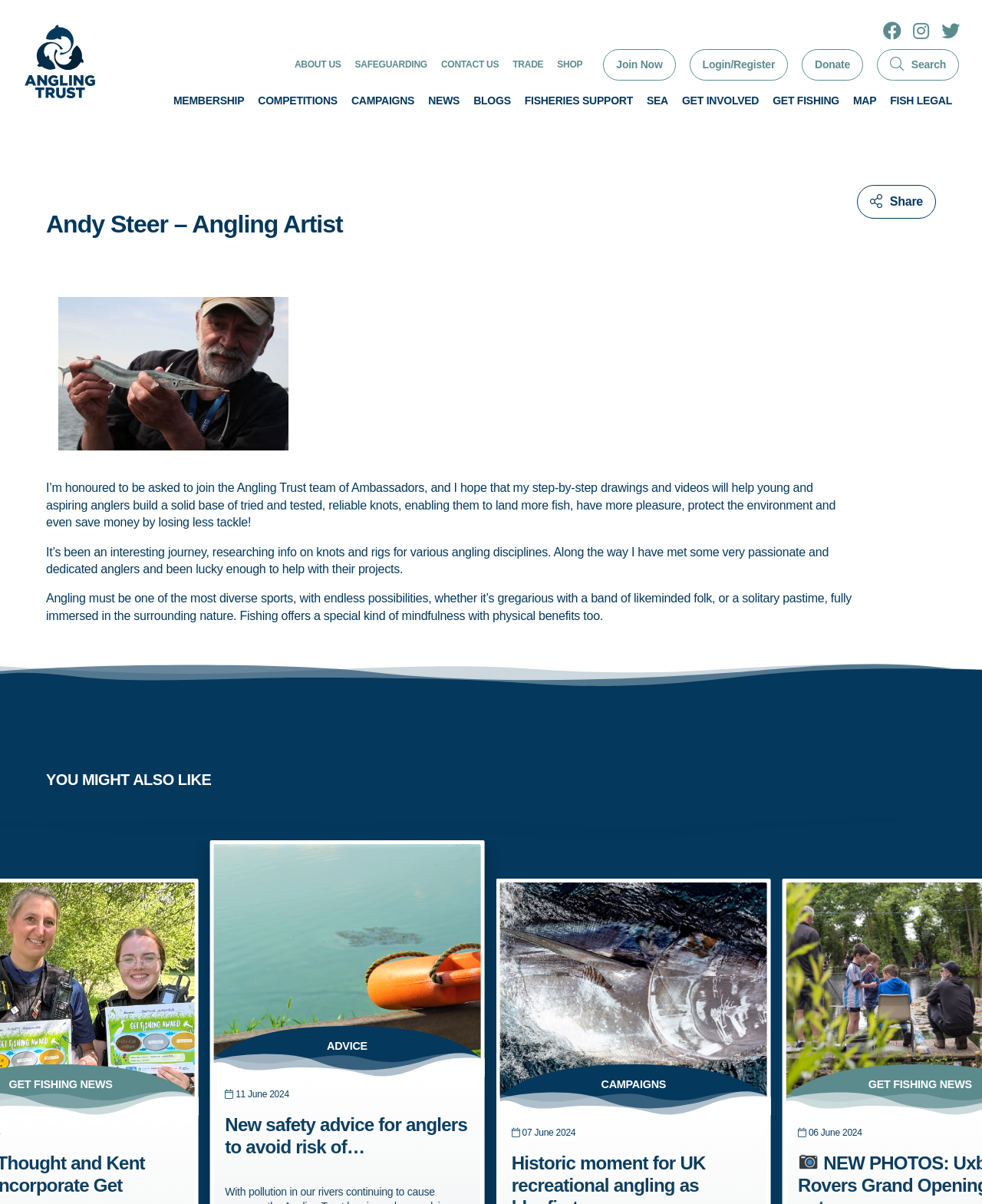What is the name of the angling artist?
Make sure to answer the question with a detailed and comprehensive explanation.

The name of the angling artist can be found in the heading 'Andy Steer – Angling Artist' and also in the static text 'ANDY STEER – ANGLING ARTIST'.